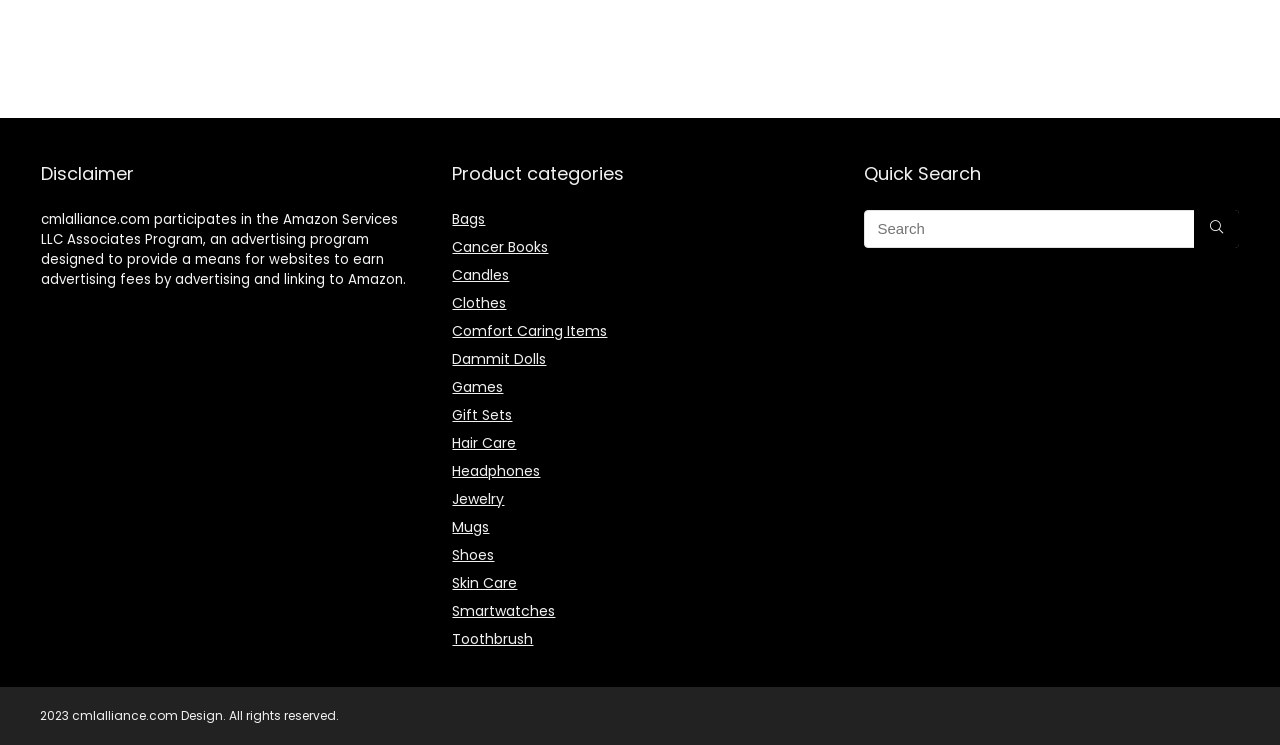Determine the bounding box coordinates of the clickable element to complete this instruction: "Search with the search bar". Provide the coordinates in the format of four float numbers between 0 and 1, [left, top, right, bottom].

[0.675, 0.282, 0.968, 0.333]